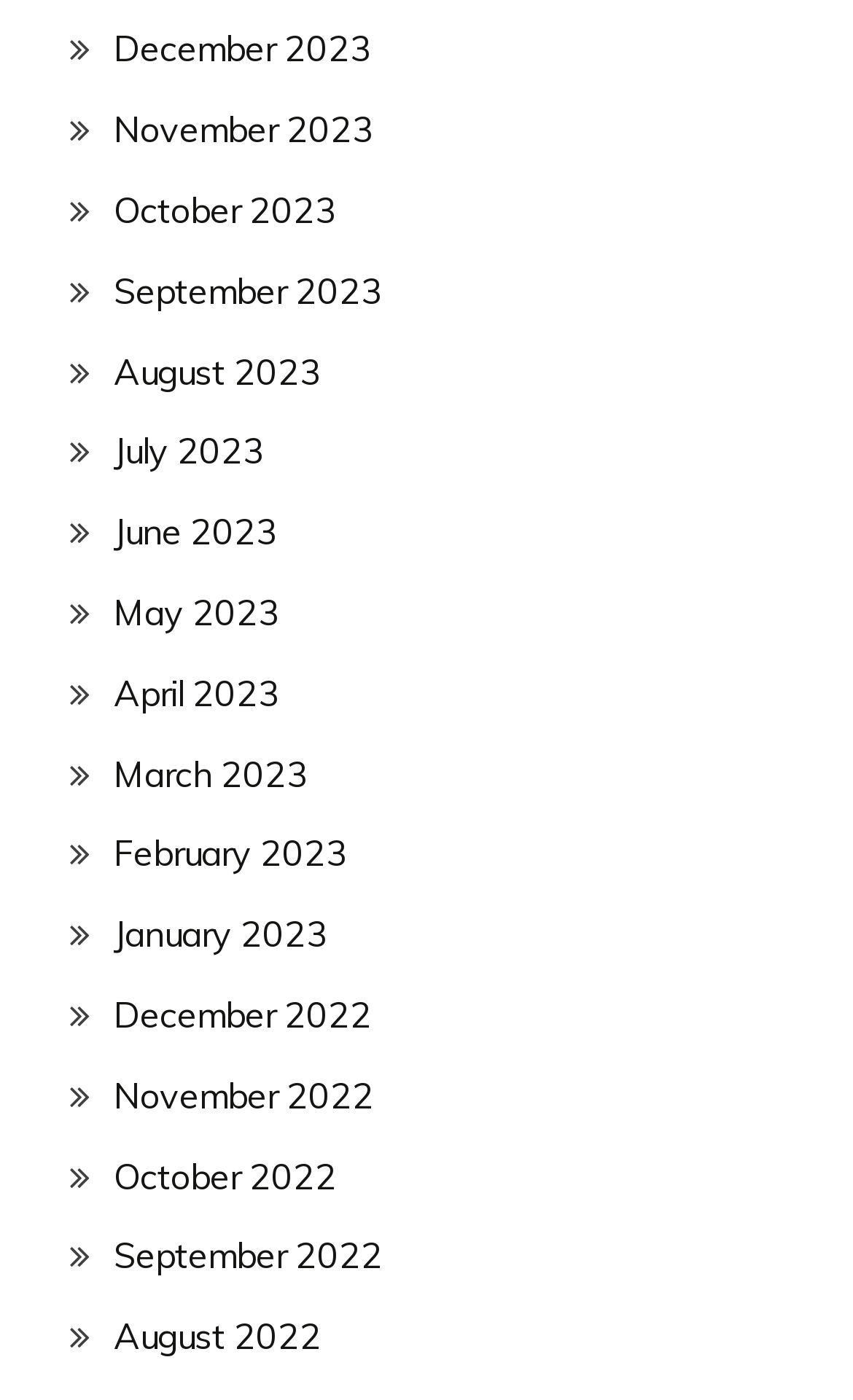Please locate the UI element described by "December 2022" and provide its bounding box coordinates.

[0.133, 0.709, 0.436, 0.74]